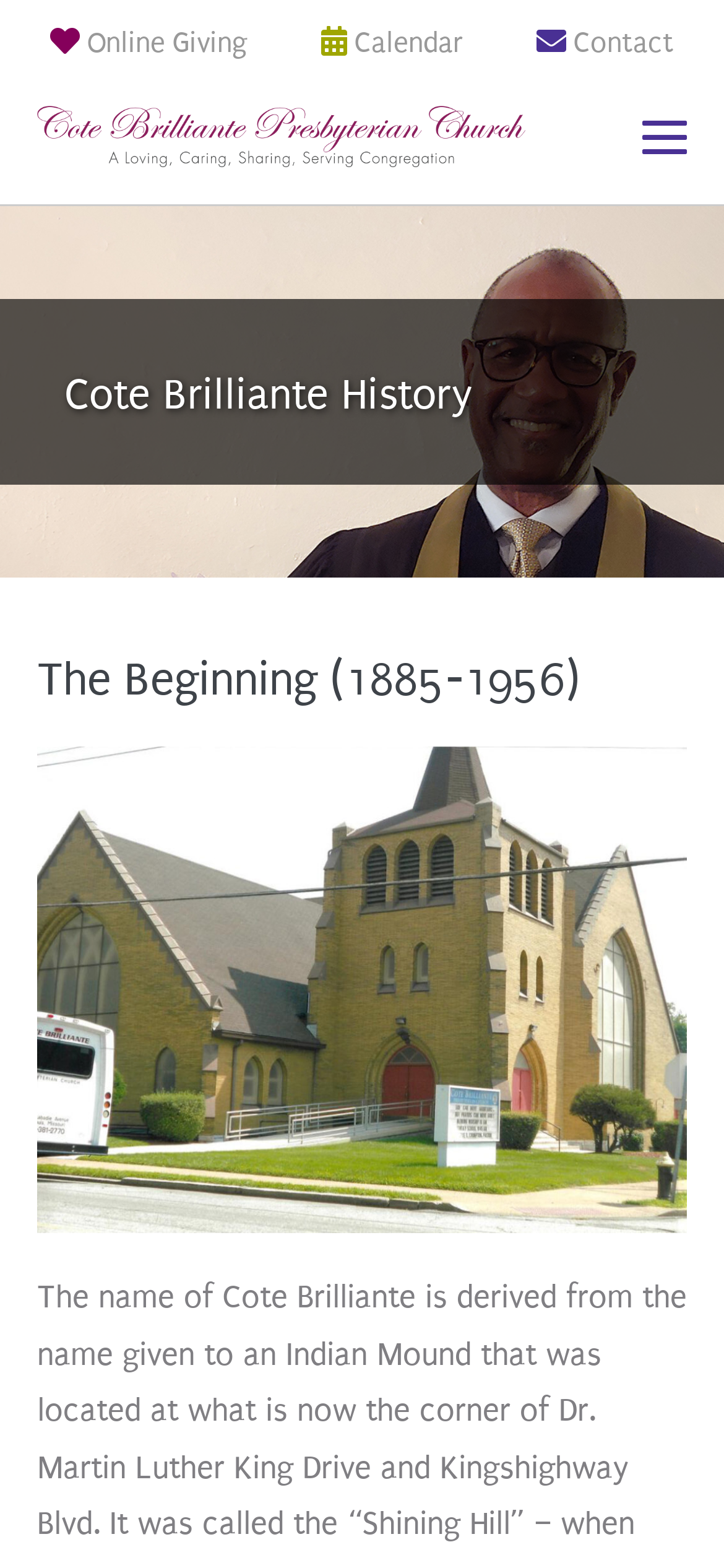By analyzing the image, answer the following question with a detailed response: What are the three main links at the top?

I found the answer by looking at the three links located at the top of the webpage, which are 'Online Giving', 'Calendar', and 'Contact', and observing their icons and text.